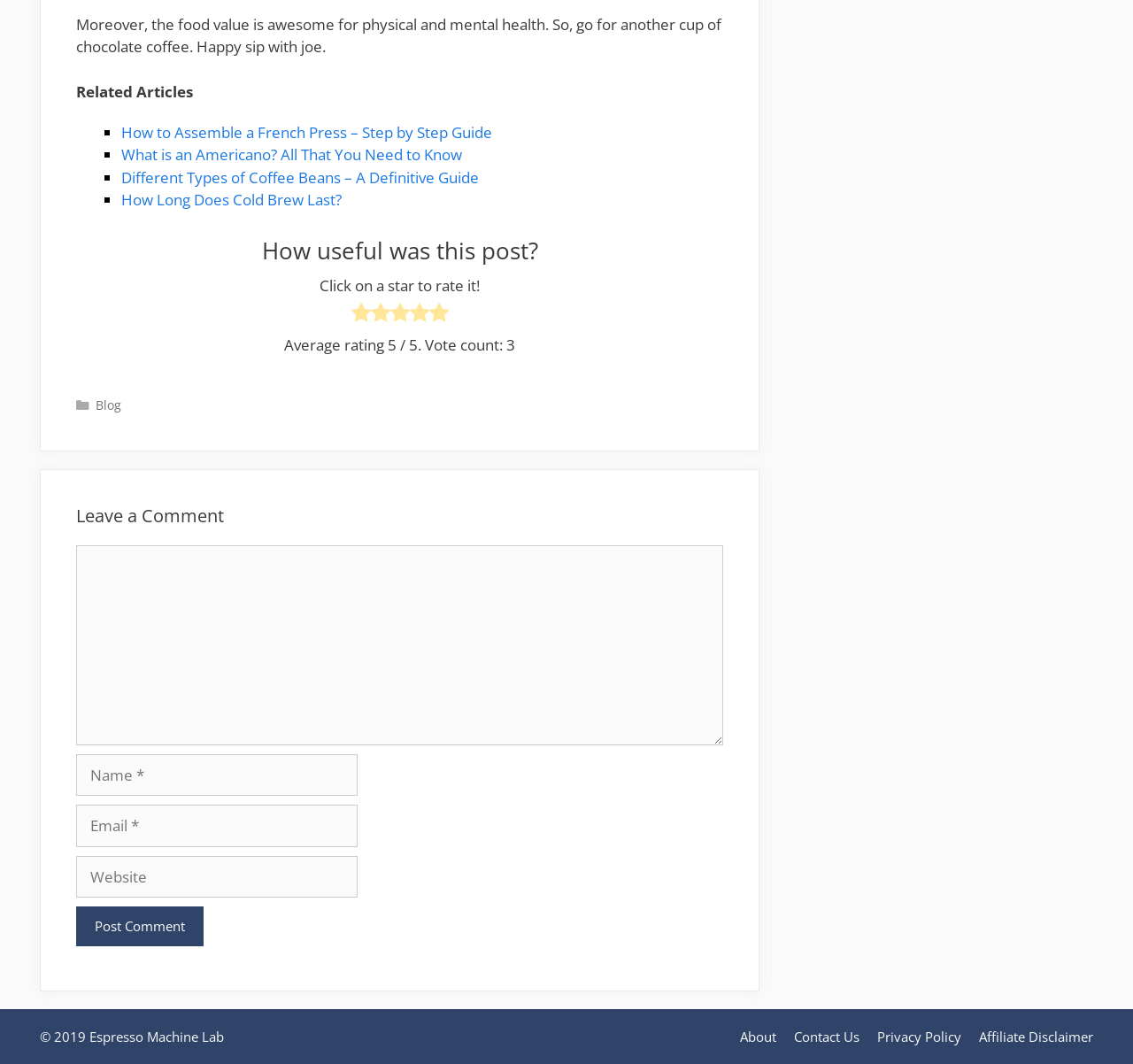Identify the bounding box coordinates for the UI element described as follows: "use of cookies.". Ensure the coordinates are four float numbers between 0 and 1, formatted as [left, top, right, bottom].

None